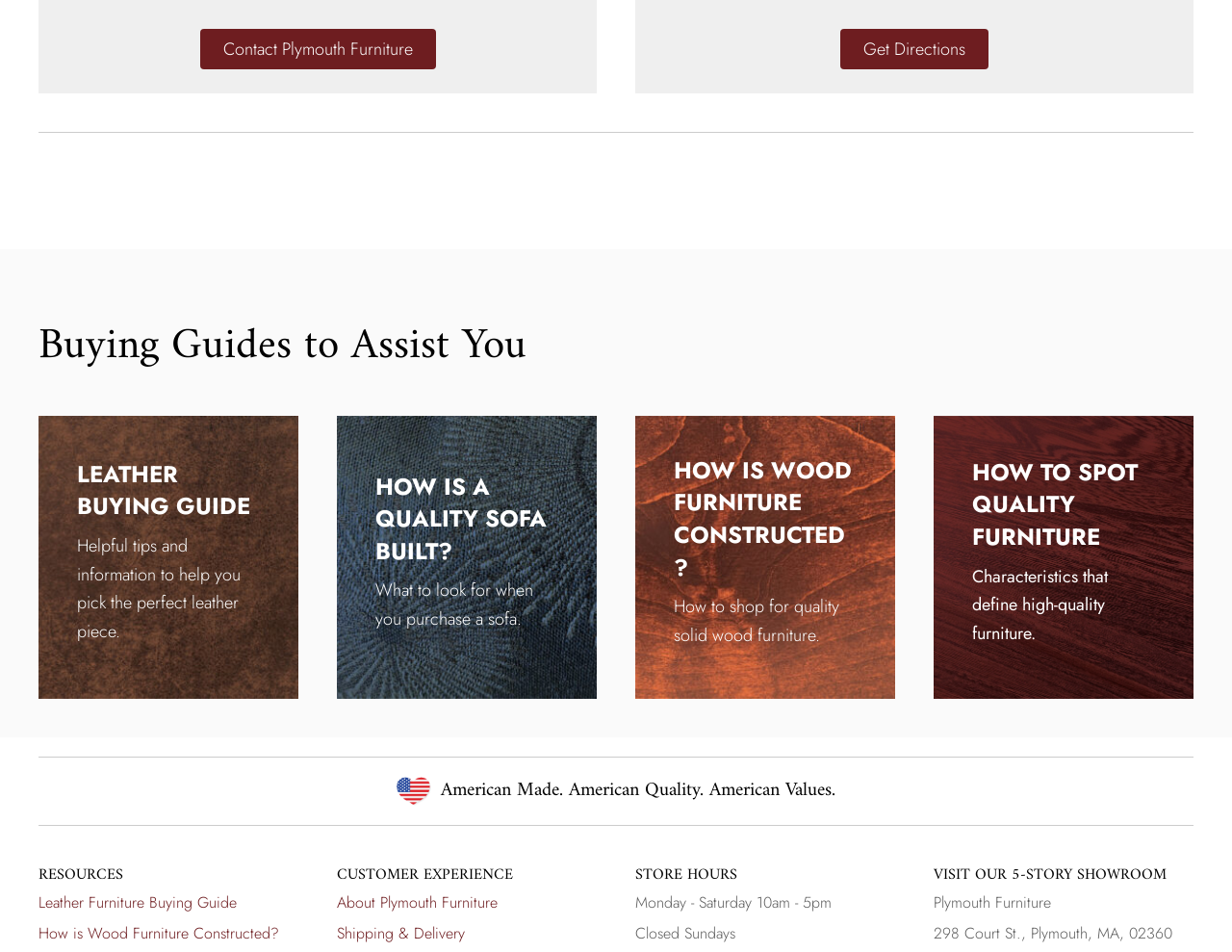What is the image below the 'American Made. American Quality. American Values.' heading?
Provide an in-depth and detailed explanation in response to the question.

The image below the 'American Made. American Quality. American Values.' heading is an image of a USA flag with a heart, which is described as 'USA-Flag-Heart'.